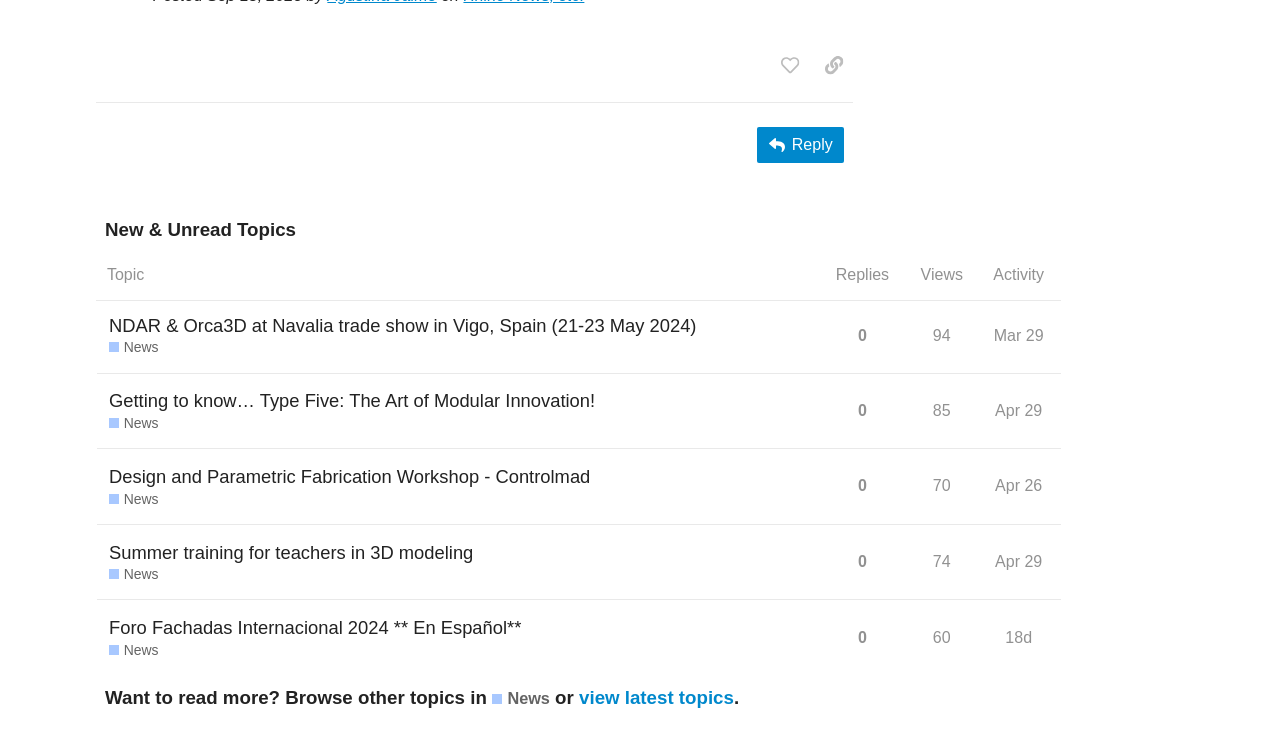Provide the bounding box coordinates for the UI element that is described as: "Apr 26".

[0.774, 0.629, 0.818, 0.693]